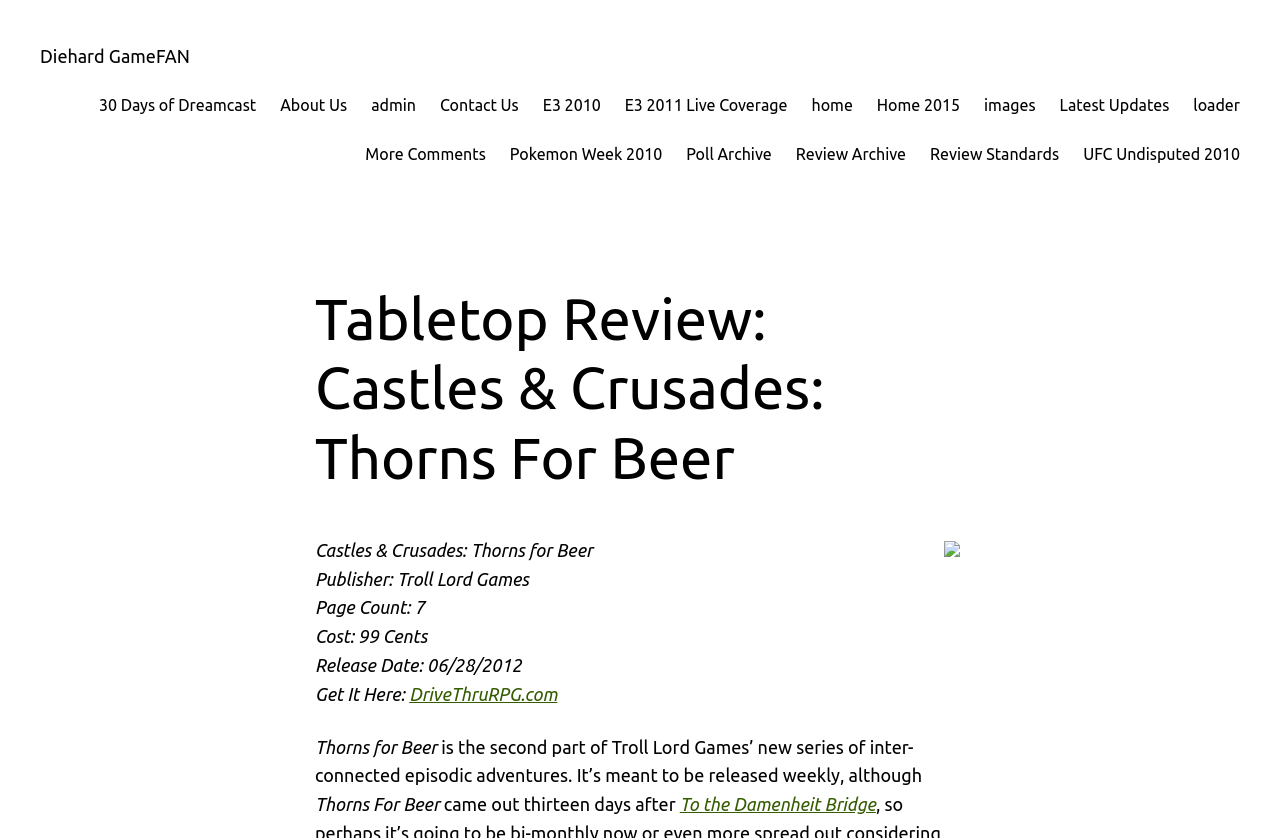Respond to the question below with a single word or phrase:
What is the name of the game being reviewed?

Castles & Crusades: Thorns For Beer